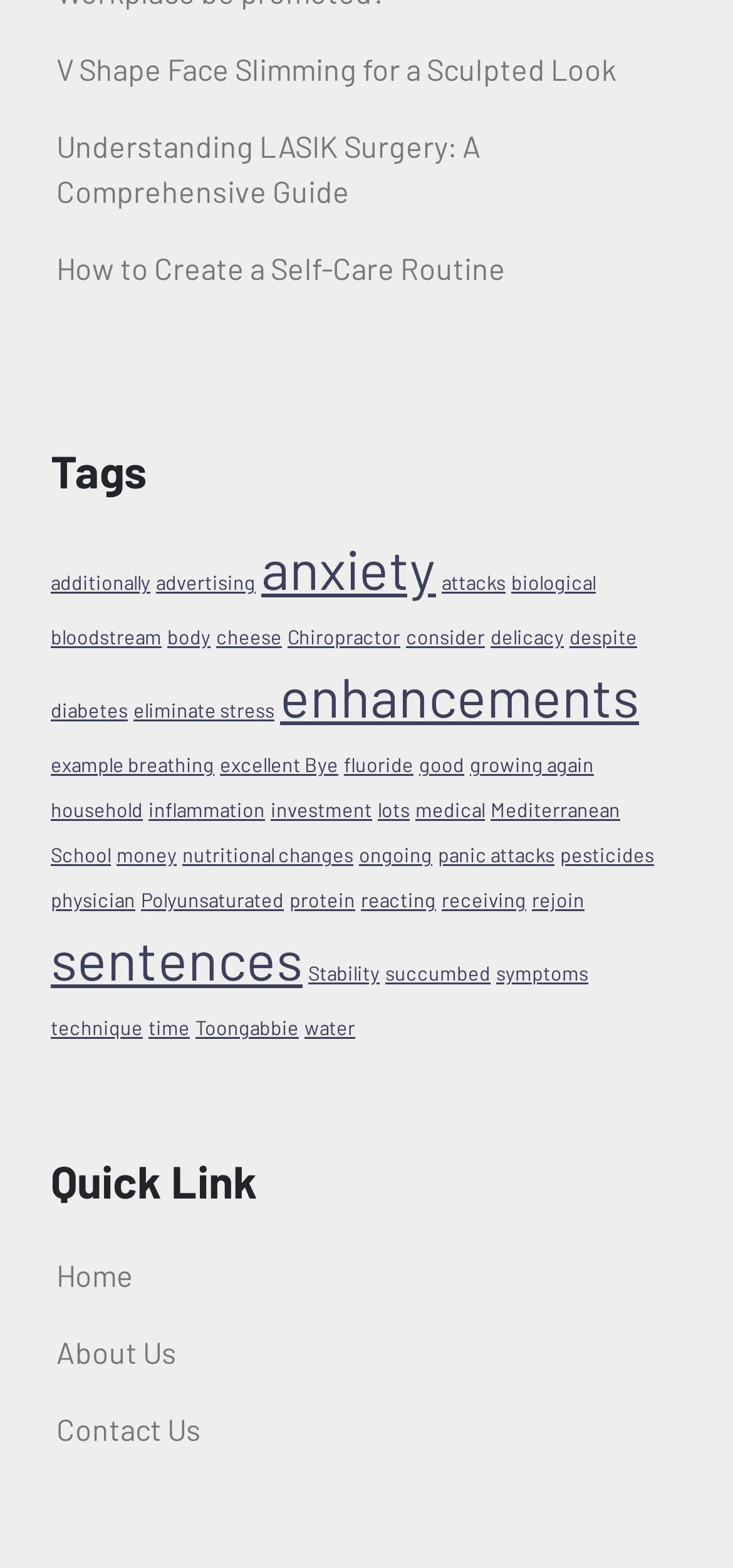Can you find the bounding box coordinates for the element to click on to achieve the instruction: "Enter a comment"?

None